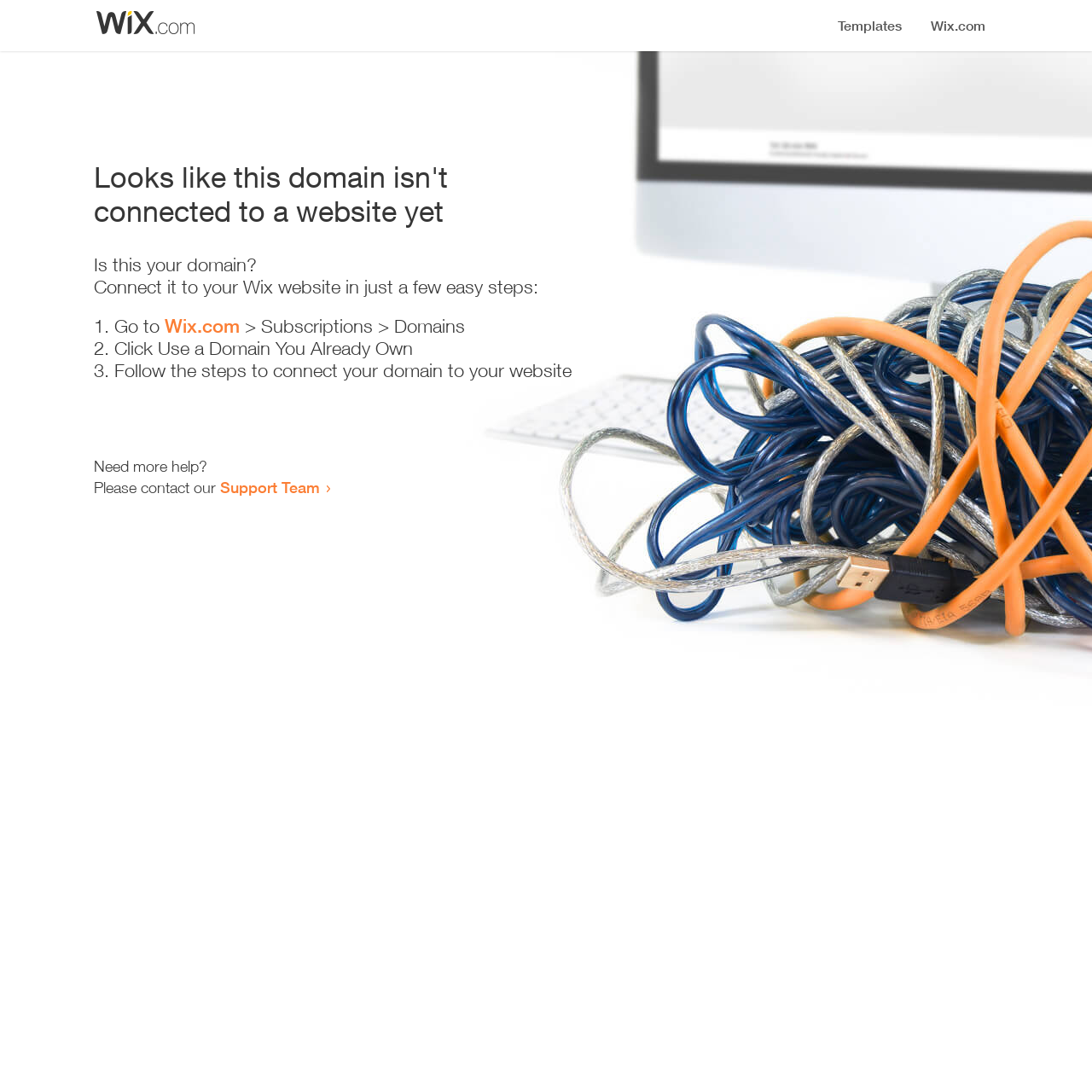Utilize the details in the image to give a detailed response to the question: What is the user trying to do with their domain?

The webpage is guiding the user through the process of connecting their domain to a website, as indicated by the heading and the instructions provided.